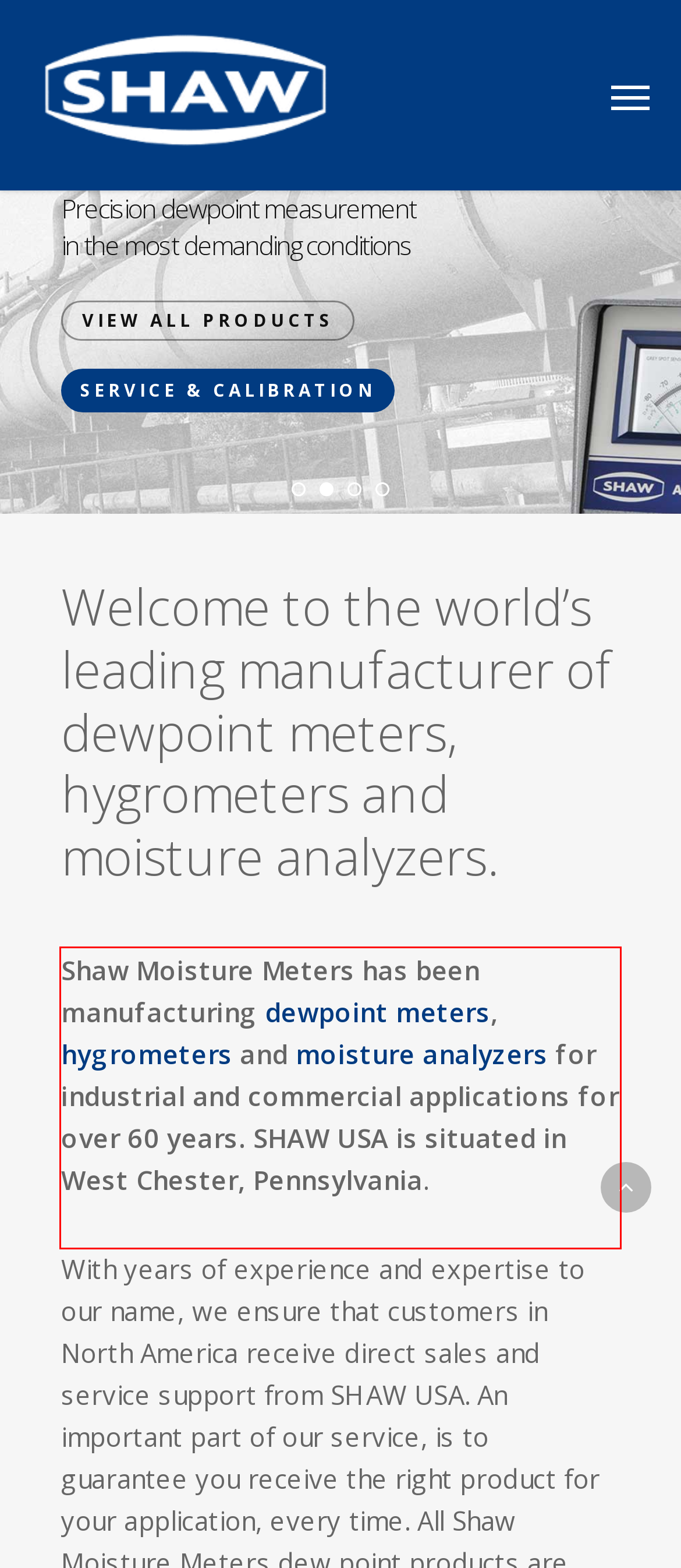Please identify and extract the text content from the UI element encased in a red bounding box on the provided webpage screenshot.

Shaw Moisture Meters has been manufacturing dewpoint meters, hygrometers and moisture analyzers for industrial and commercial applications for over 60 years. SHAW USA is situated in West Chester, Pennsylvania.